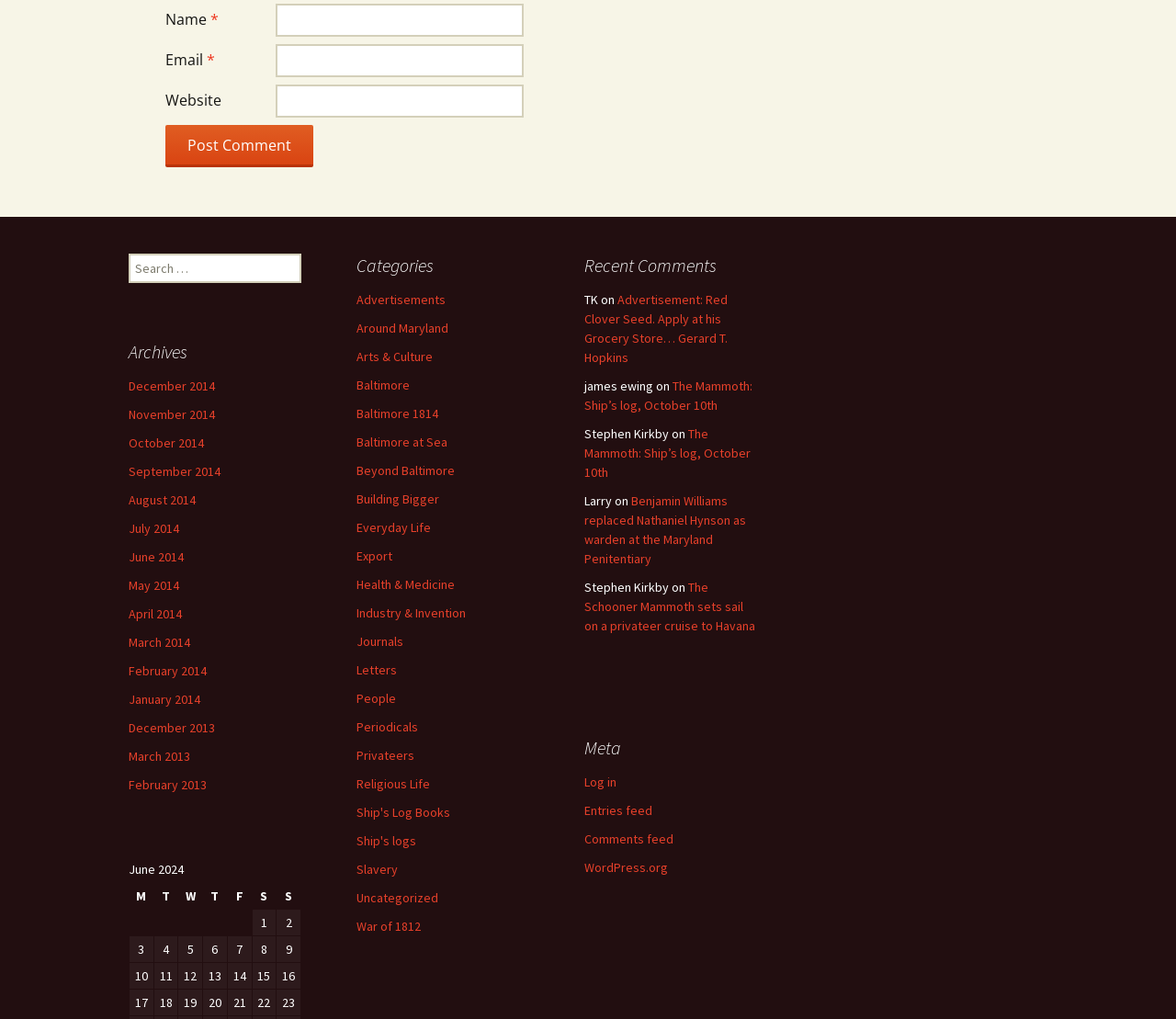Find and indicate the bounding box coordinates of the region you should select to follow the given instruction: "Log in".

[0.497, 0.76, 0.524, 0.776]